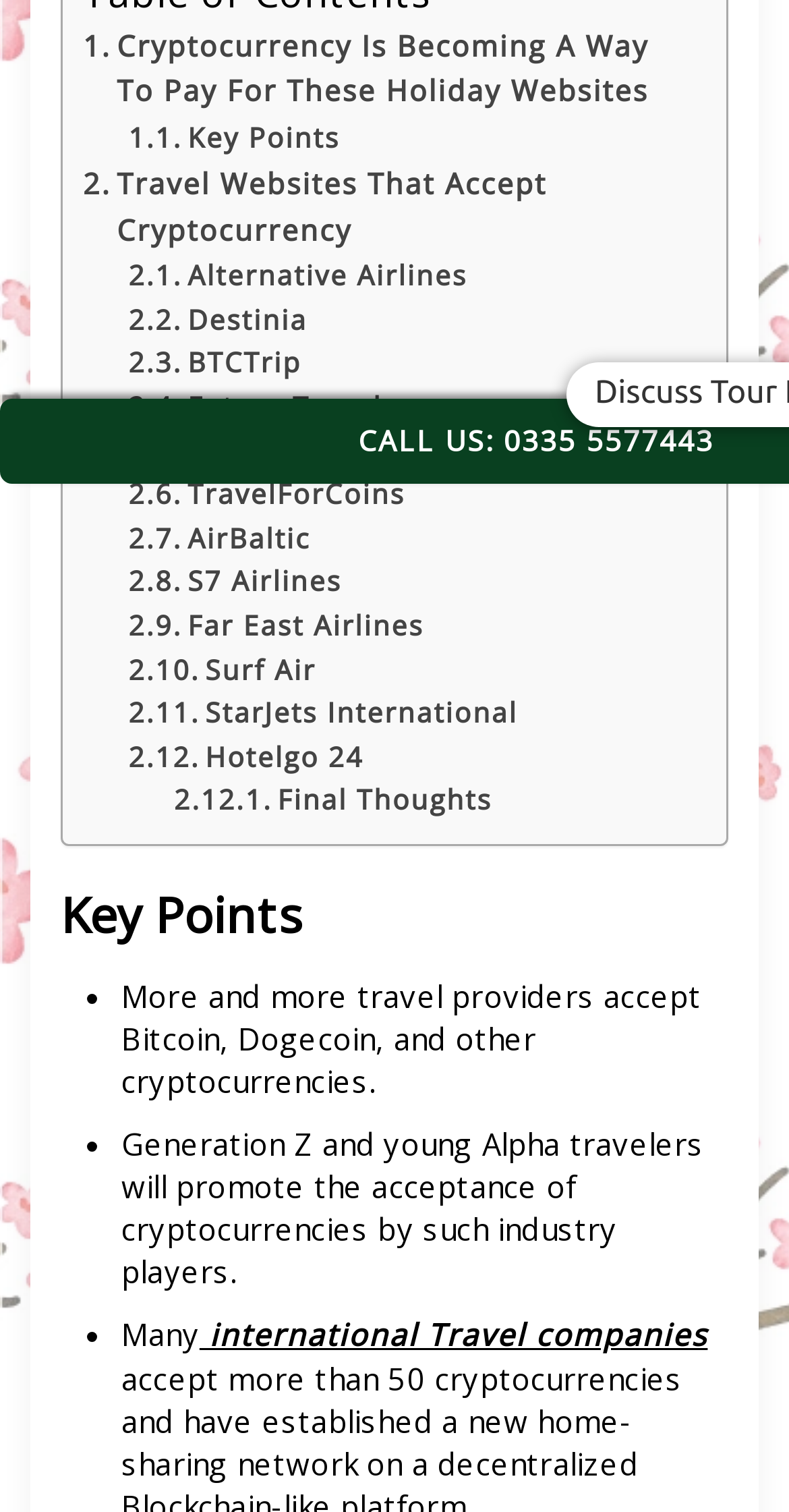Which airline is mentioned last in the list of travel websites?
Refer to the image and offer an in-depth and detailed answer to the question.

By examining the list of links on the webpage, I can see that Surf Air is the last airline mentioned in the list of travel websites that accept cryptocurrency.